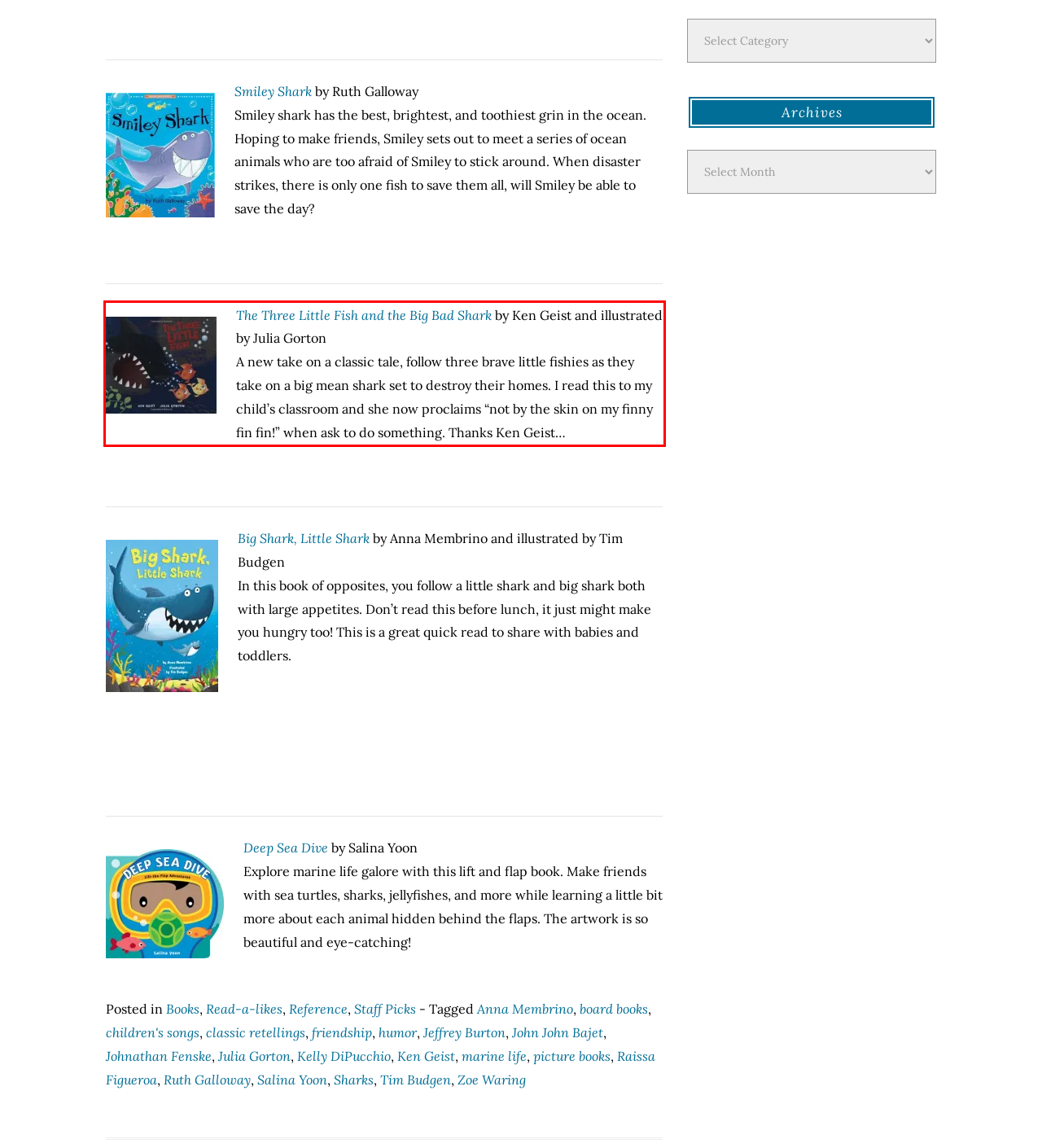Inspect the webpage screenshot that has a red bounding box and use OCR technology to read and display the text inside the red bounding box.

The Three Little Fish and the Big Bad Shark by Ken Geist and illustrated by Julia Gorton A new take on a classic tale, follow three brave little fishies as they take on a big mean shark set to destroy their homes. I read this to my child’s classroom and she now proclaims “not by the skin on my finny fin fin!” when ask to do something. Thanks Ken Geist…